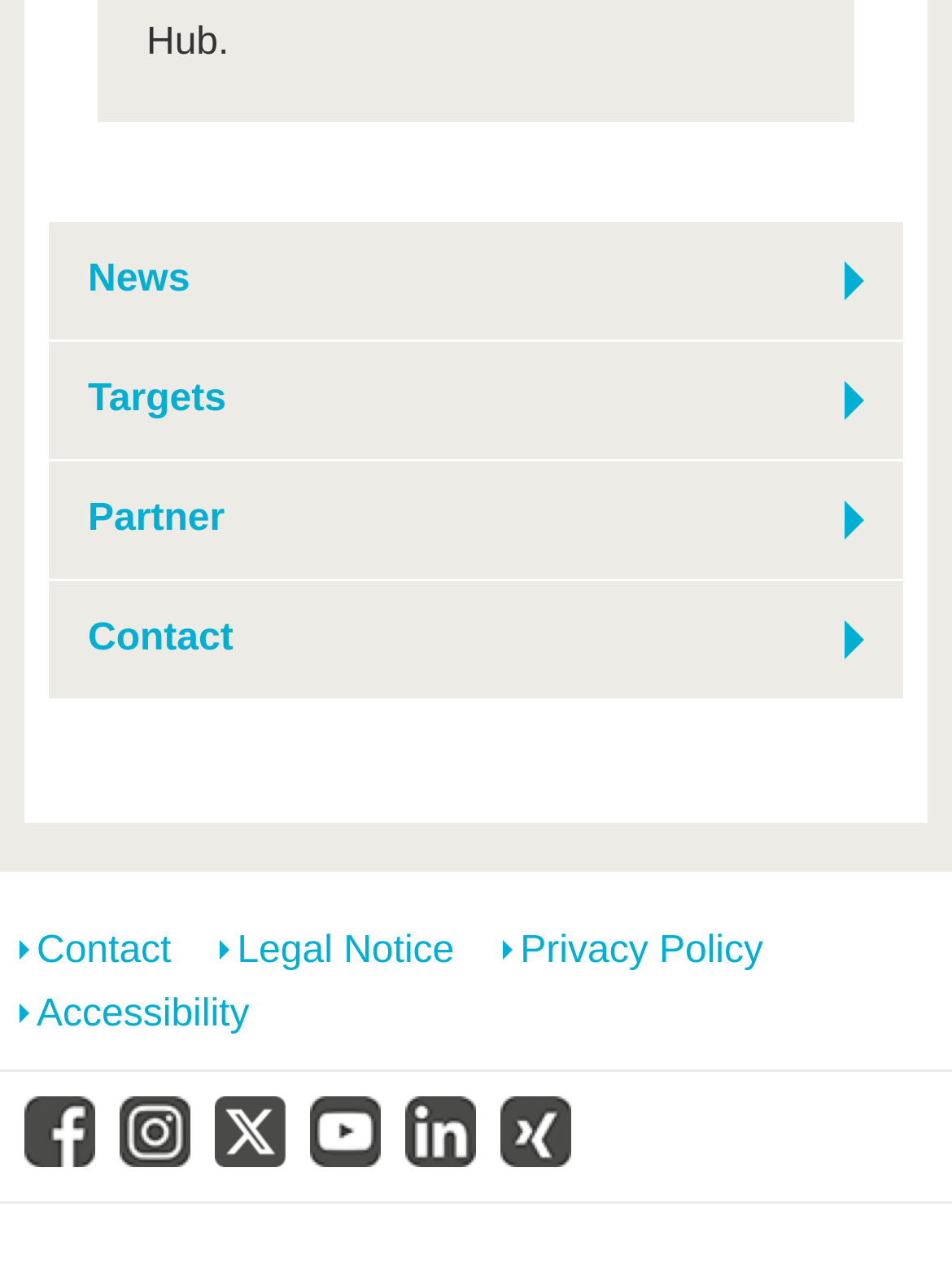Determine the bounding box coordinates of the UI element described by: "News".

[0.051, 0.174, 0.949, 0.266]